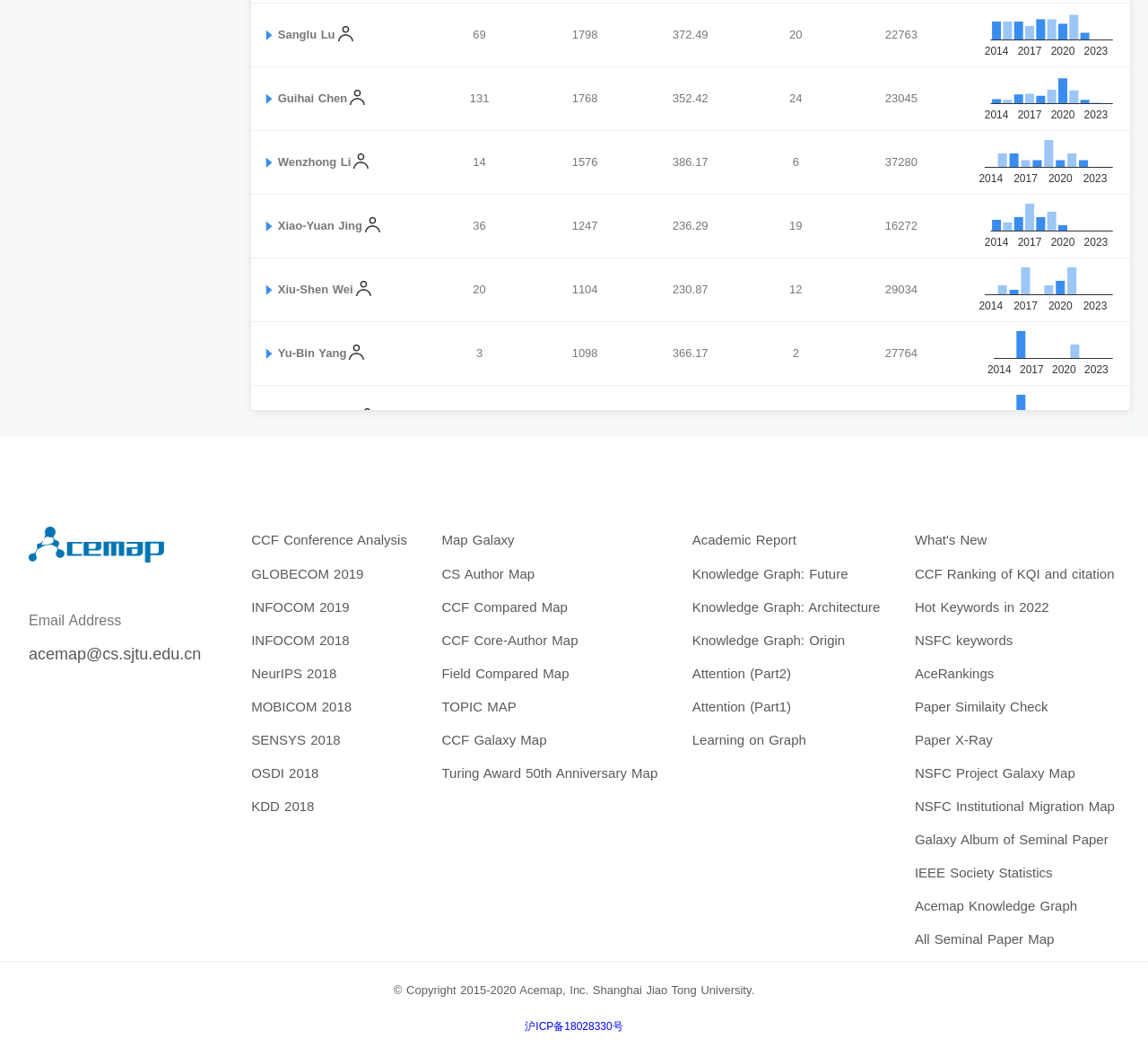Answer the question below using just one word or a short phrase: 
What is the total citation count of Yang Yu?

13163